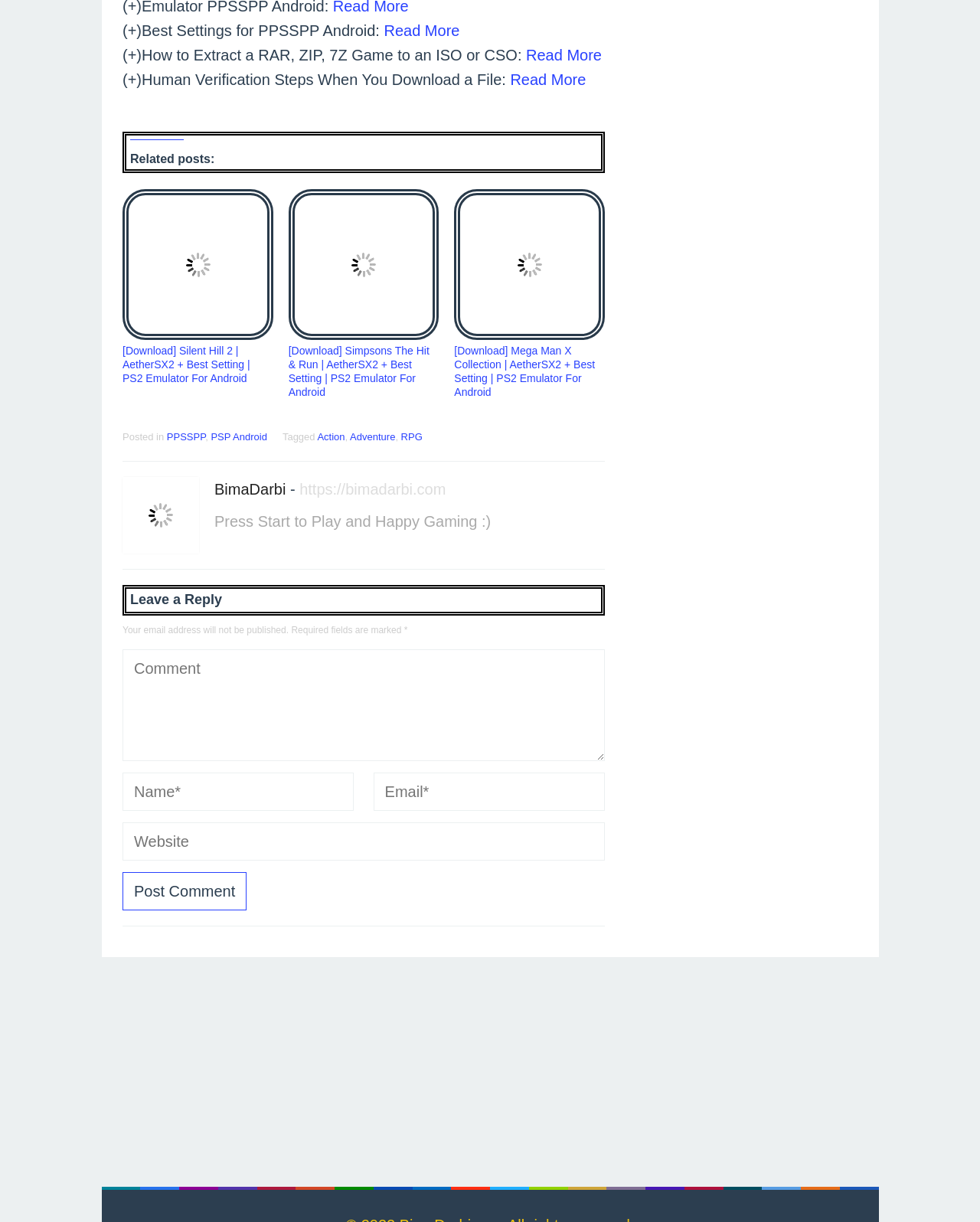Give the bounding box coordinates for the element described by: "https://bimadarbi.com".

[0.306, 0.393, 0.455, 0.407]